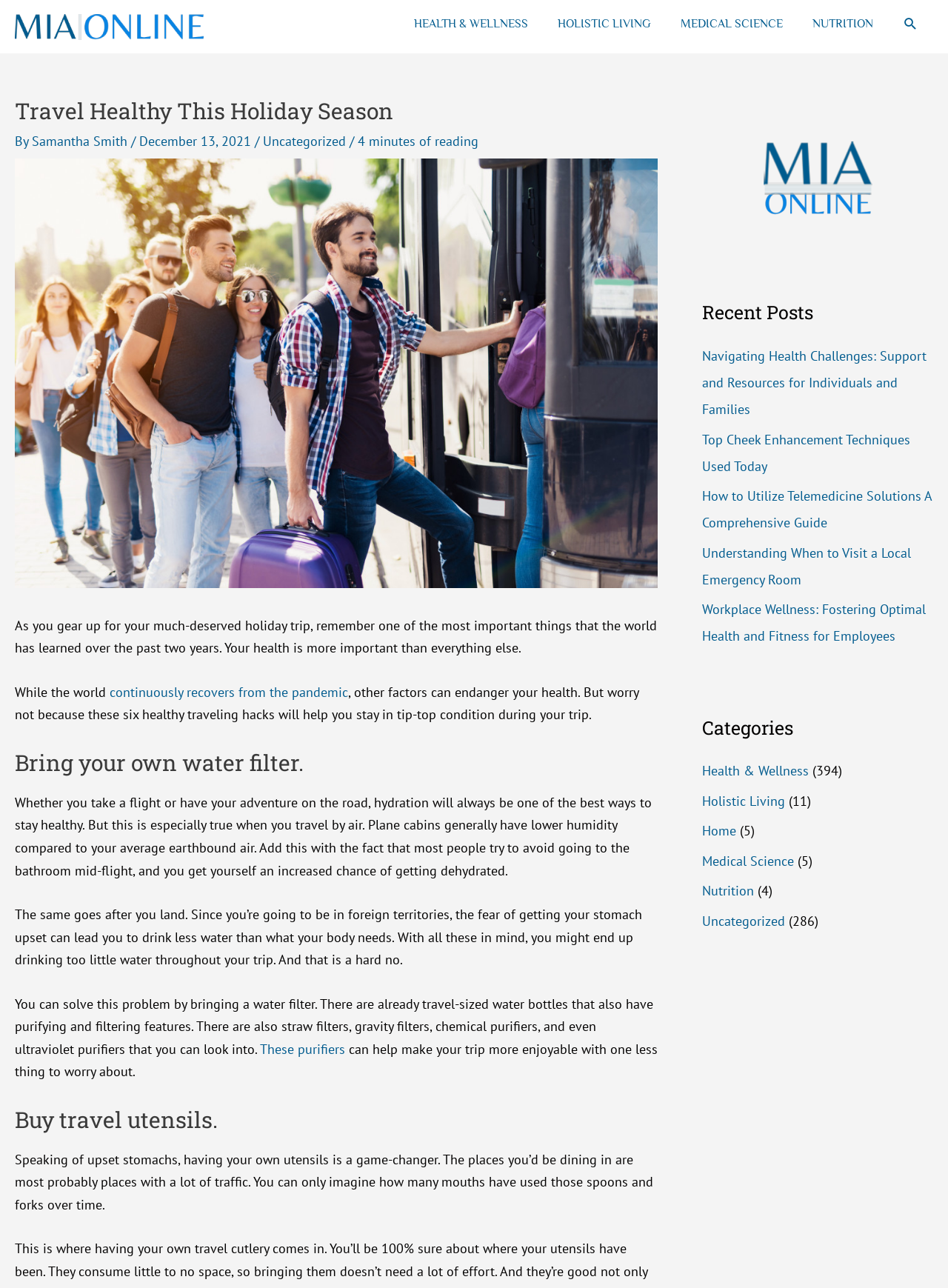Please find the bounding box coordinates of the element that you should click to achieve the following instruction: "Search using the search icon link". The coordinates should be presented as four float numbers between 0 and 1: [left, top, right, bottom].

[0.952, 0.012, 0.969, 0.024]